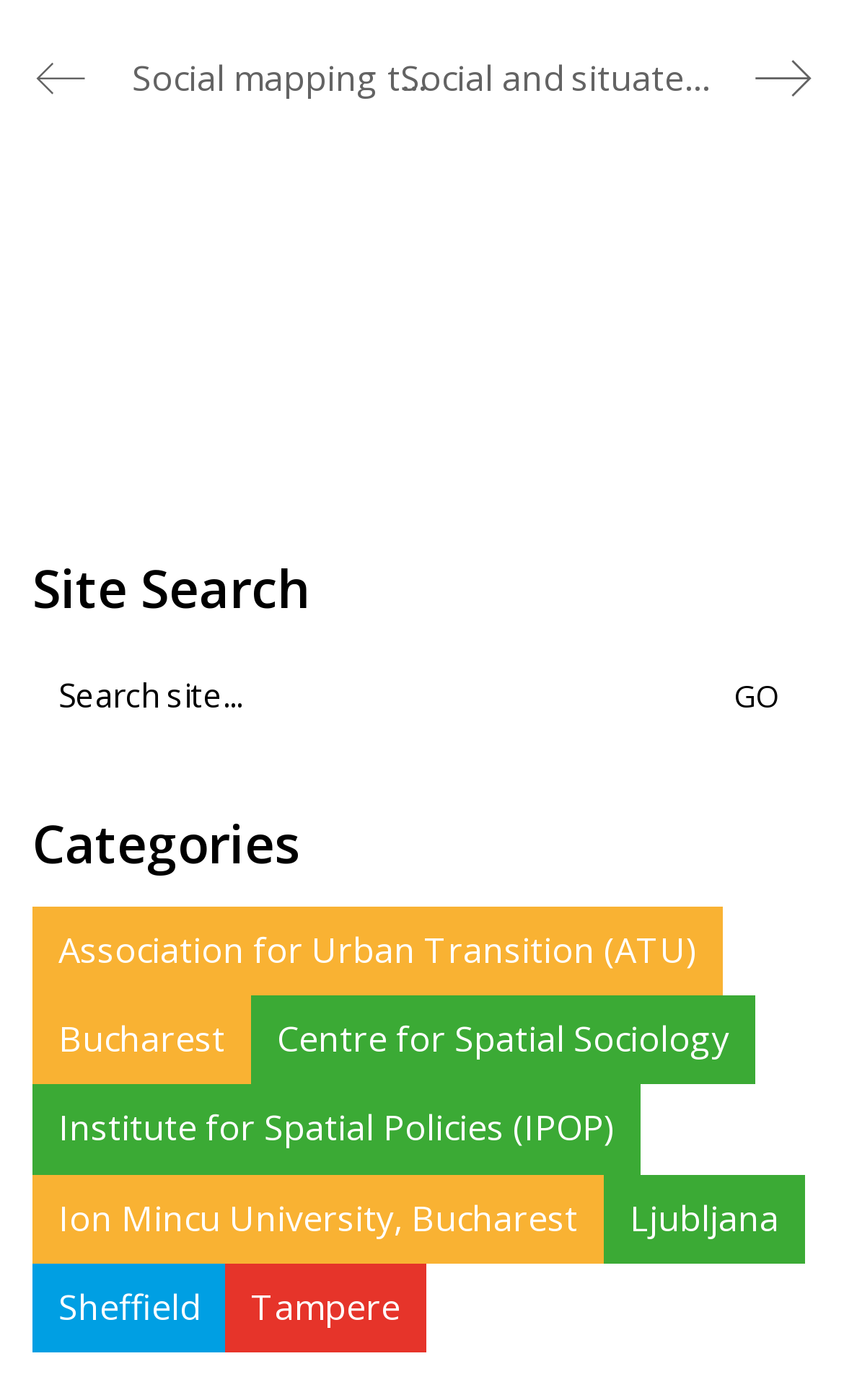Find the bounding box coordinates of the element to click in order to complete this instruction: "Click on category Ljubljana". The bounding box coordinates must be four float numbers between 0 and 1, denoted as [left, top, right, bottom].

[0.715, 0.839, 0.954, 0.903]